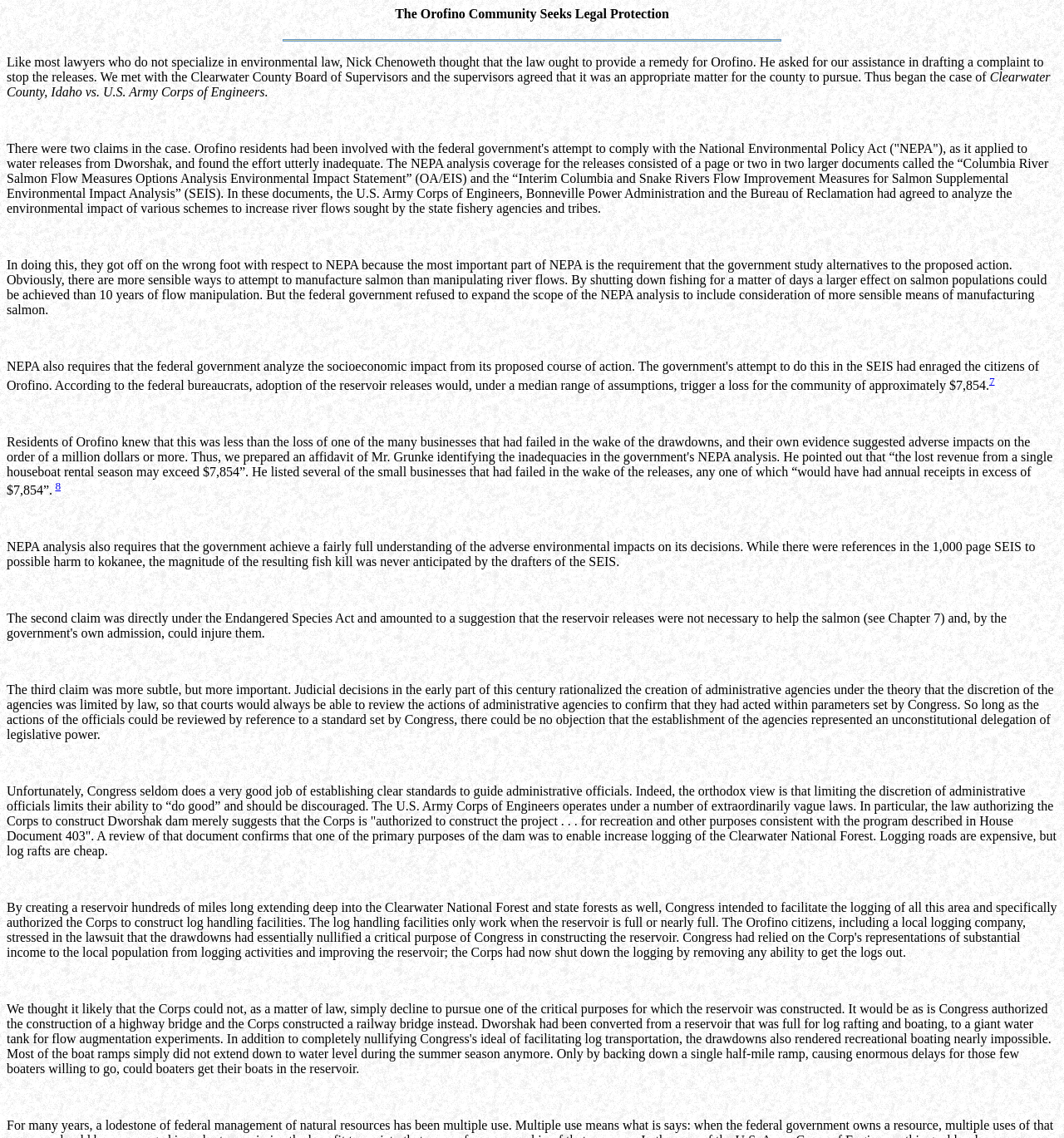What is the issue with the NEPA analysis? Look at the image and give a one-word or short phrase answer.

Inadequate consideration of alternatives